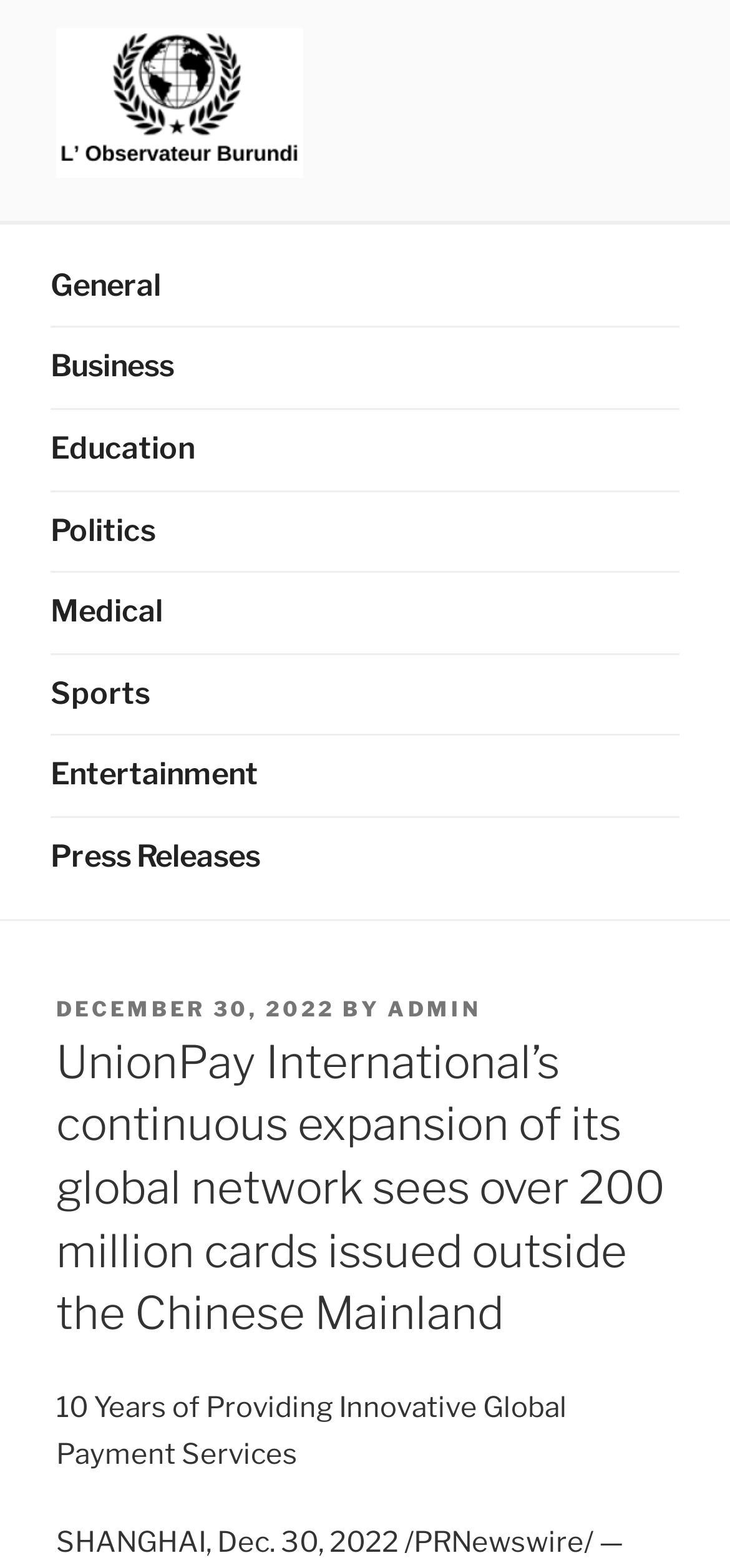Please extract the webpage's main title and generate its text content.

UnionPay International’s continuous expansion of its global network sees over 200 million cards issued outside the Chinese Mainland